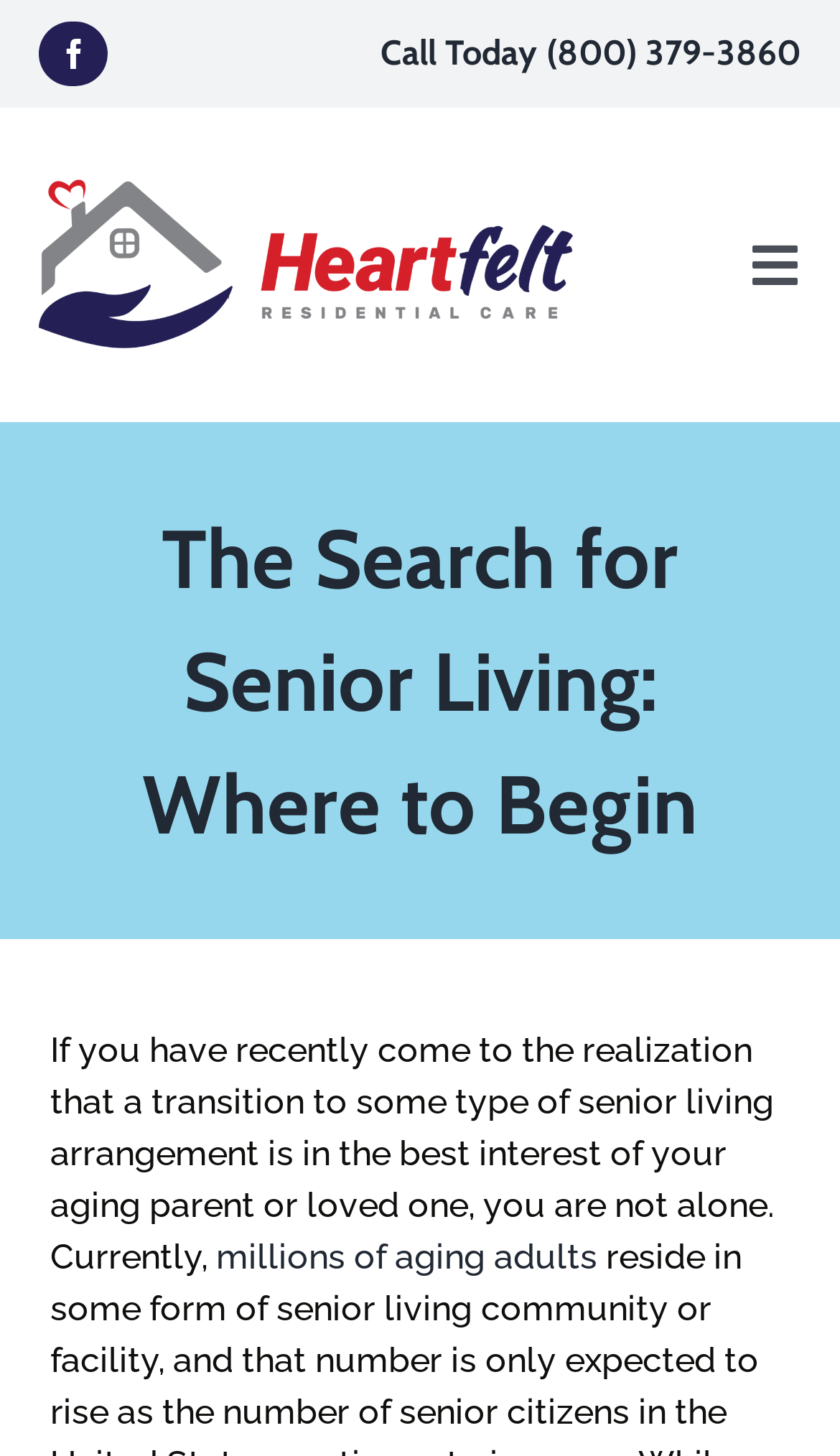Predict the bounding box coordinates of the area that should be clicked to accomplish the following instruction: "Toggle the navigation menu". The bounding box coordinates should consist of four float numbers between 0 and 1, i.e., [left, top, right, bottom].

[0.841, 0.147, 0.953, 0.218]